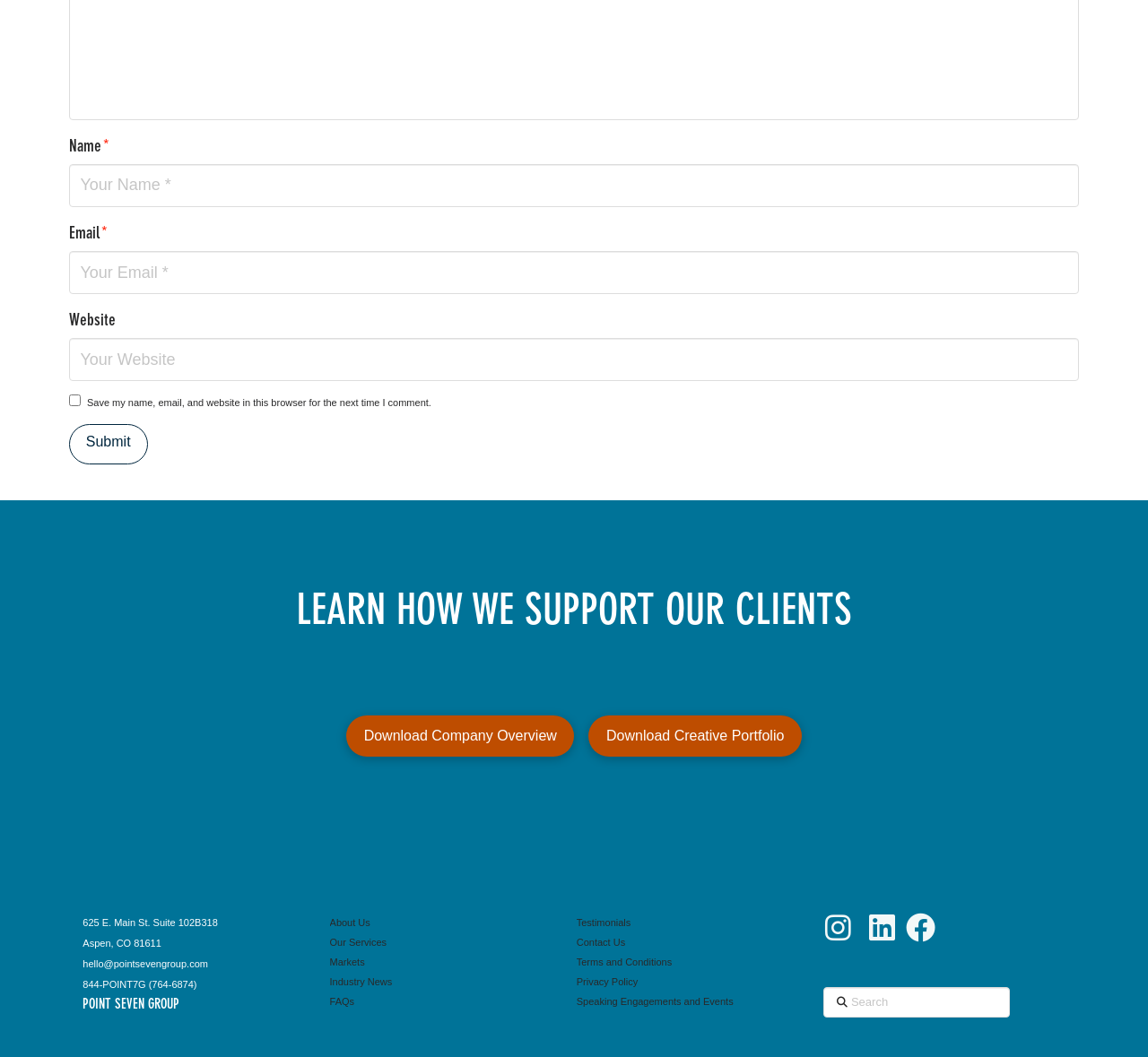What is the purpose of the 'Search' textbox?
Refer to the image and give a detailed answer to the question.

The 'Search' textbox is located at the top right corner of the webpage, which suggests that it is intended to allow users to search for specific content or keywords within the website.